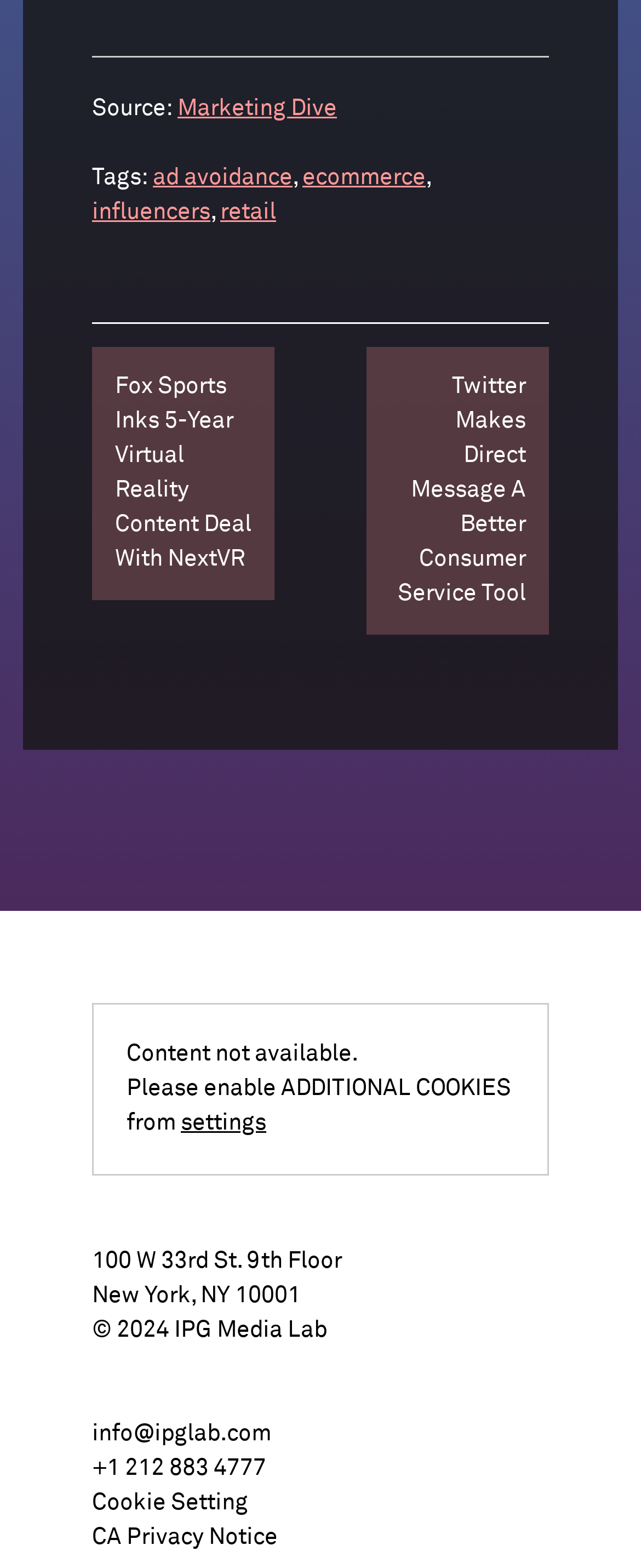What is the copyright information of the webpage?
Please provide a single word or phrase answer based on the image.

2024 IPG Media Lab